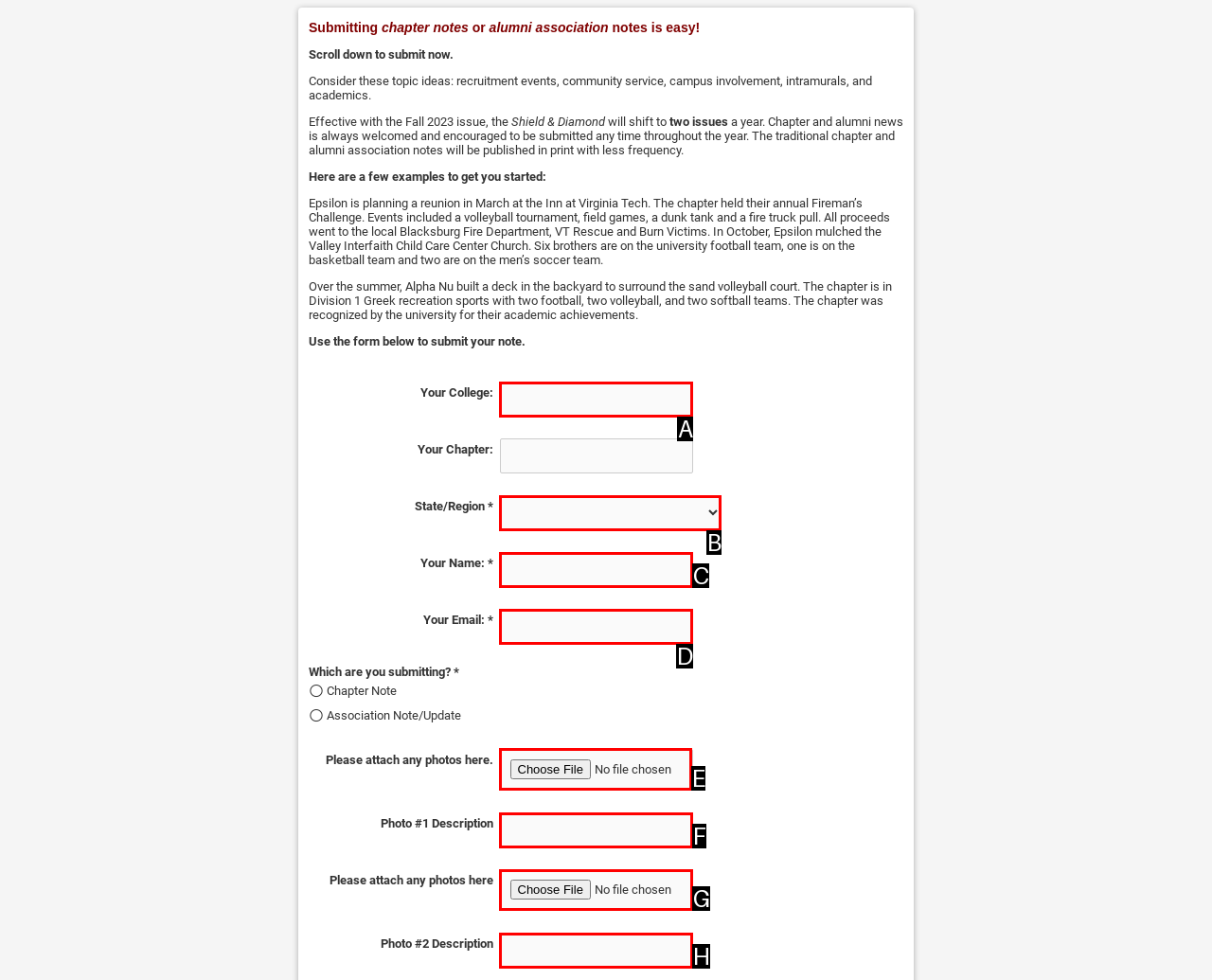Determine which UI element I need to click to achieve the following task: Upload a photo Provide your answer as the letter of the selected option.

E